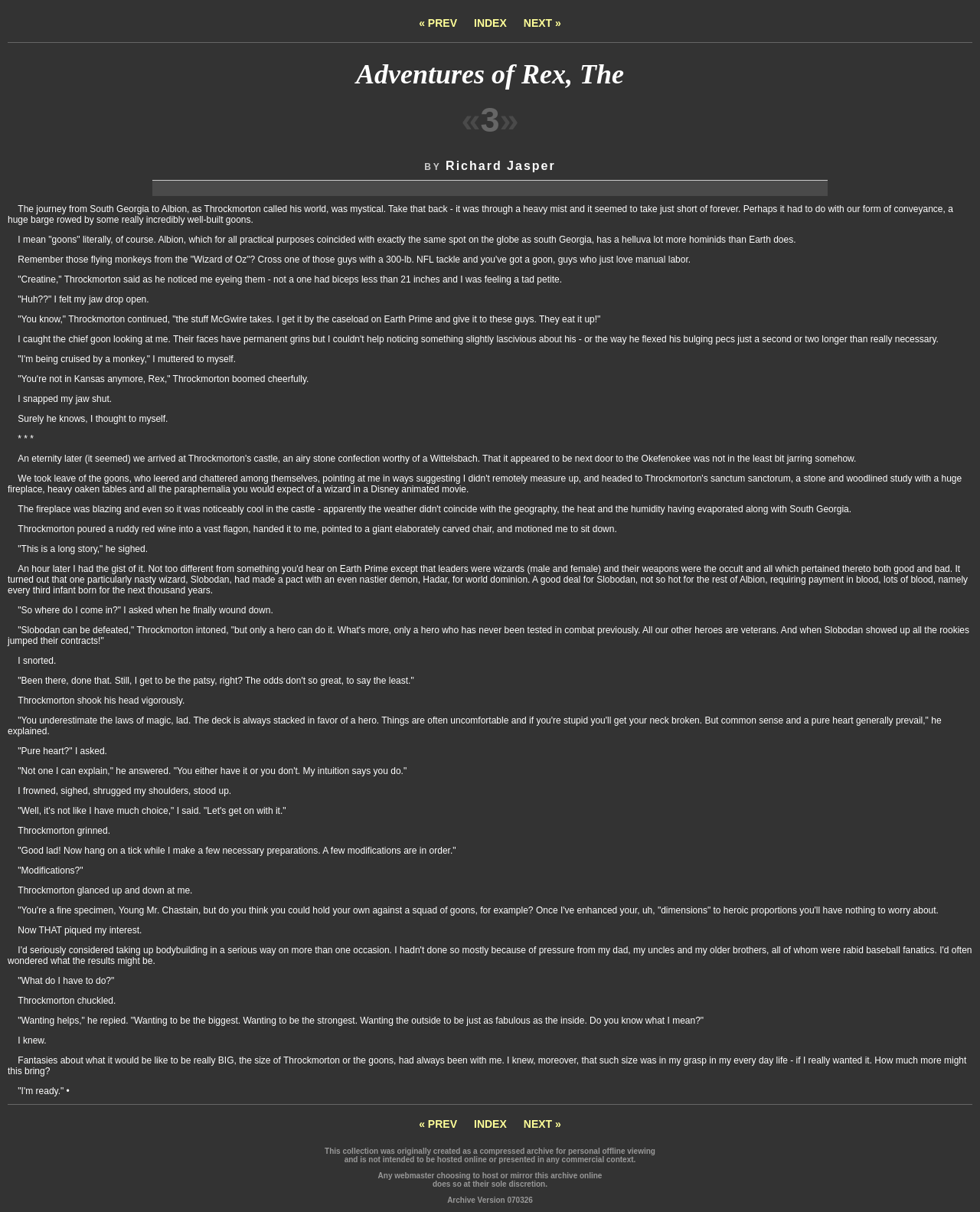What is the title of the story?
Based on the image, answer the question with as much detail as possible.

The title of the story is obtained from the StaticText element with the text 'Adventures of Rex, The' at coordinates [0.363, 0.049, 0.637, 0.074].